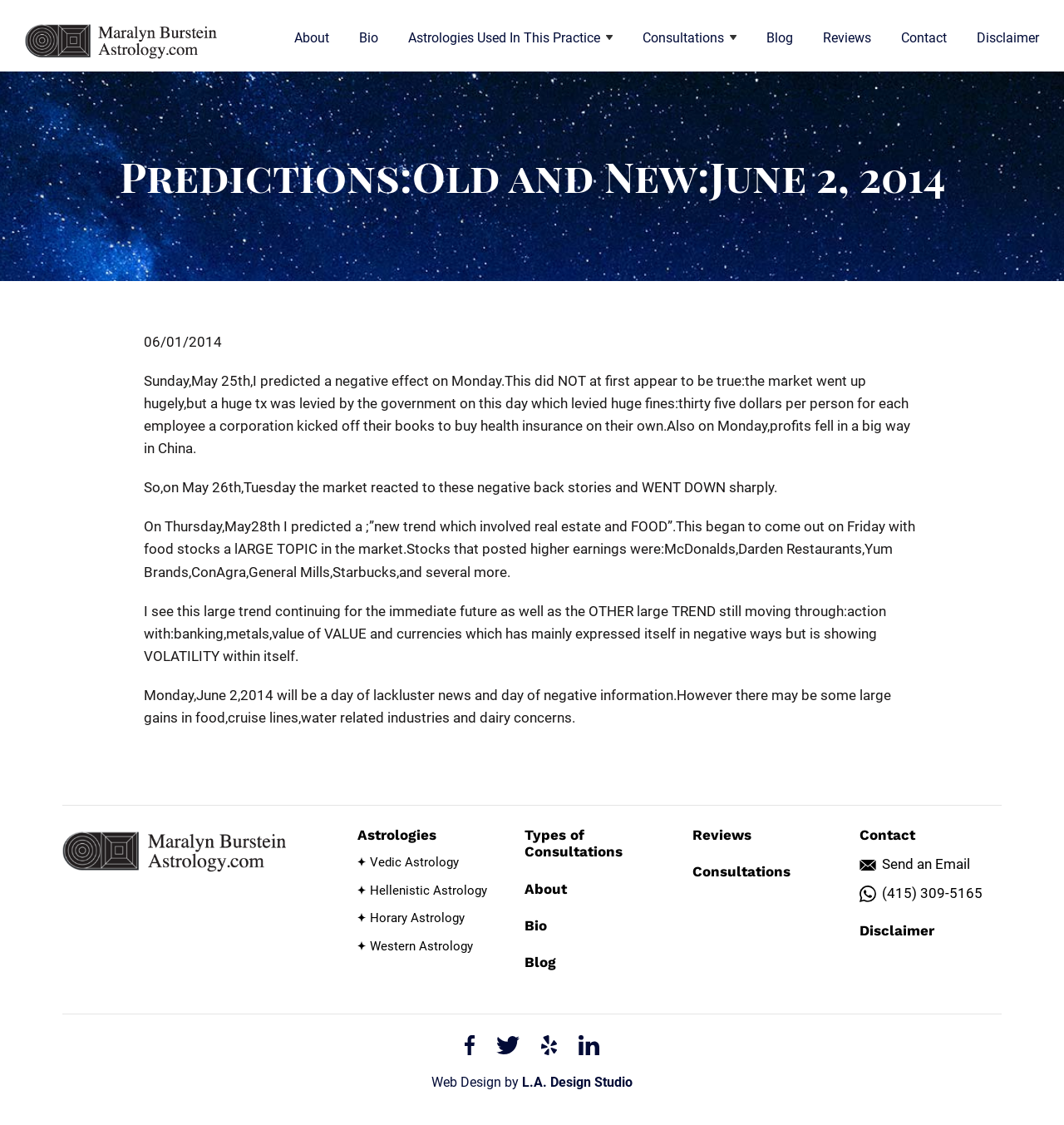Please find the bounding box for the UI component described as follows: "Contact".

[0.808, 0.735, 0.86, 0.749]